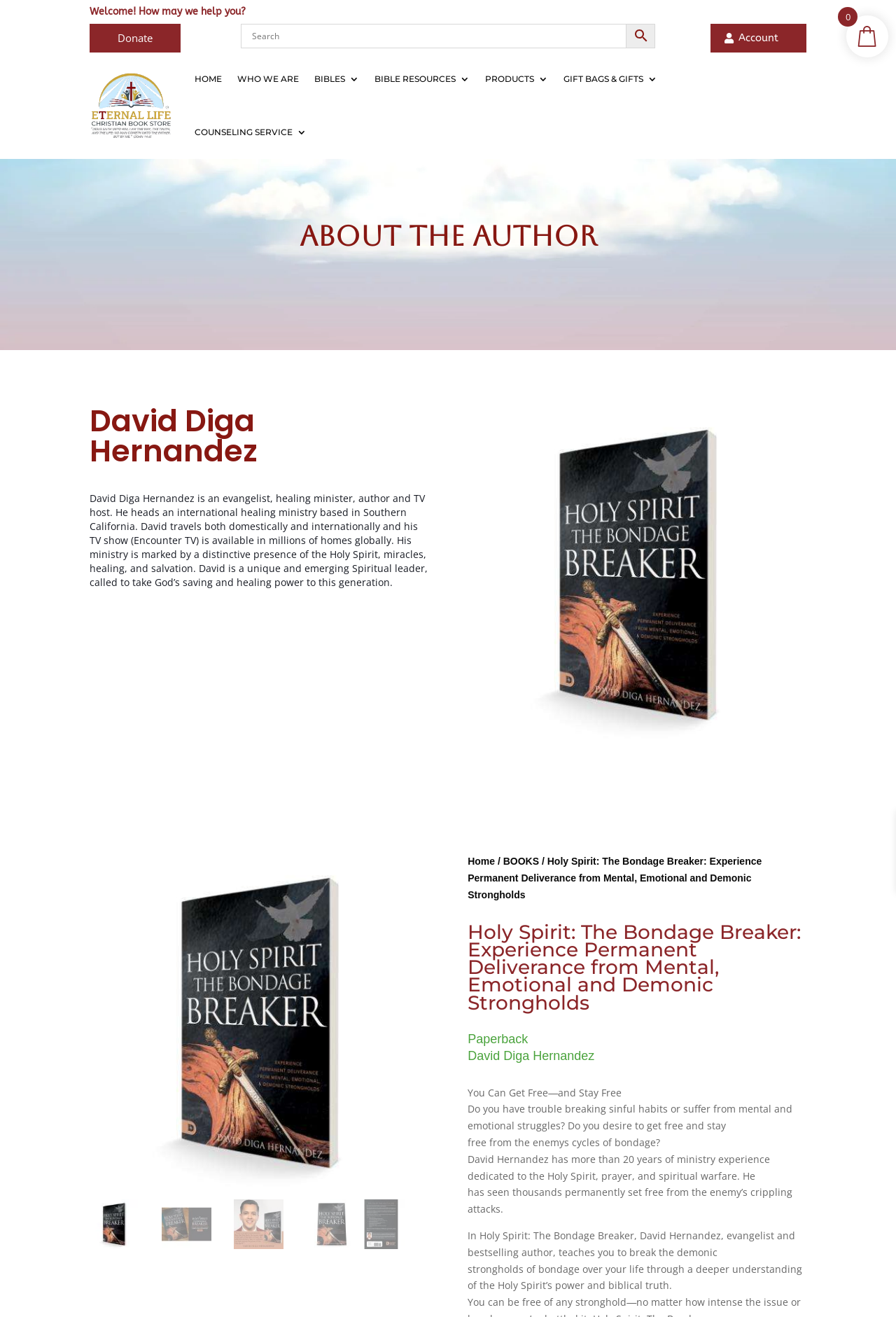Locate the bounding box coordinates of the segment that needs to be clicked to meet this instruction: "Donate 5 dollars".

[0.1, 0.018, 0.202, 0.04]